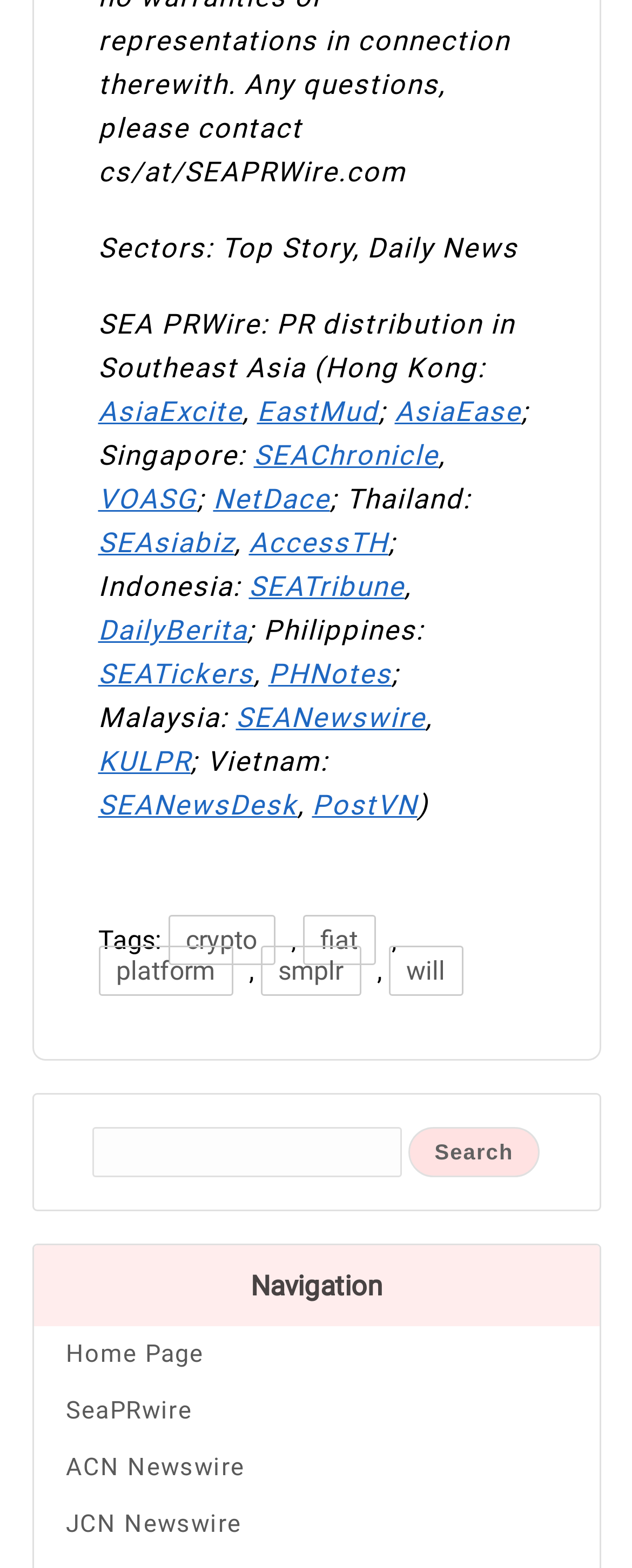Identify the bounding box coordinates of the element to click to follow this instruction: 'Click on crypto'. Ensure the coordinates are four float values between 0 and 1, provided as [left, top, right, bottom].

[0.265, 0.583, 0.435, 0.615]